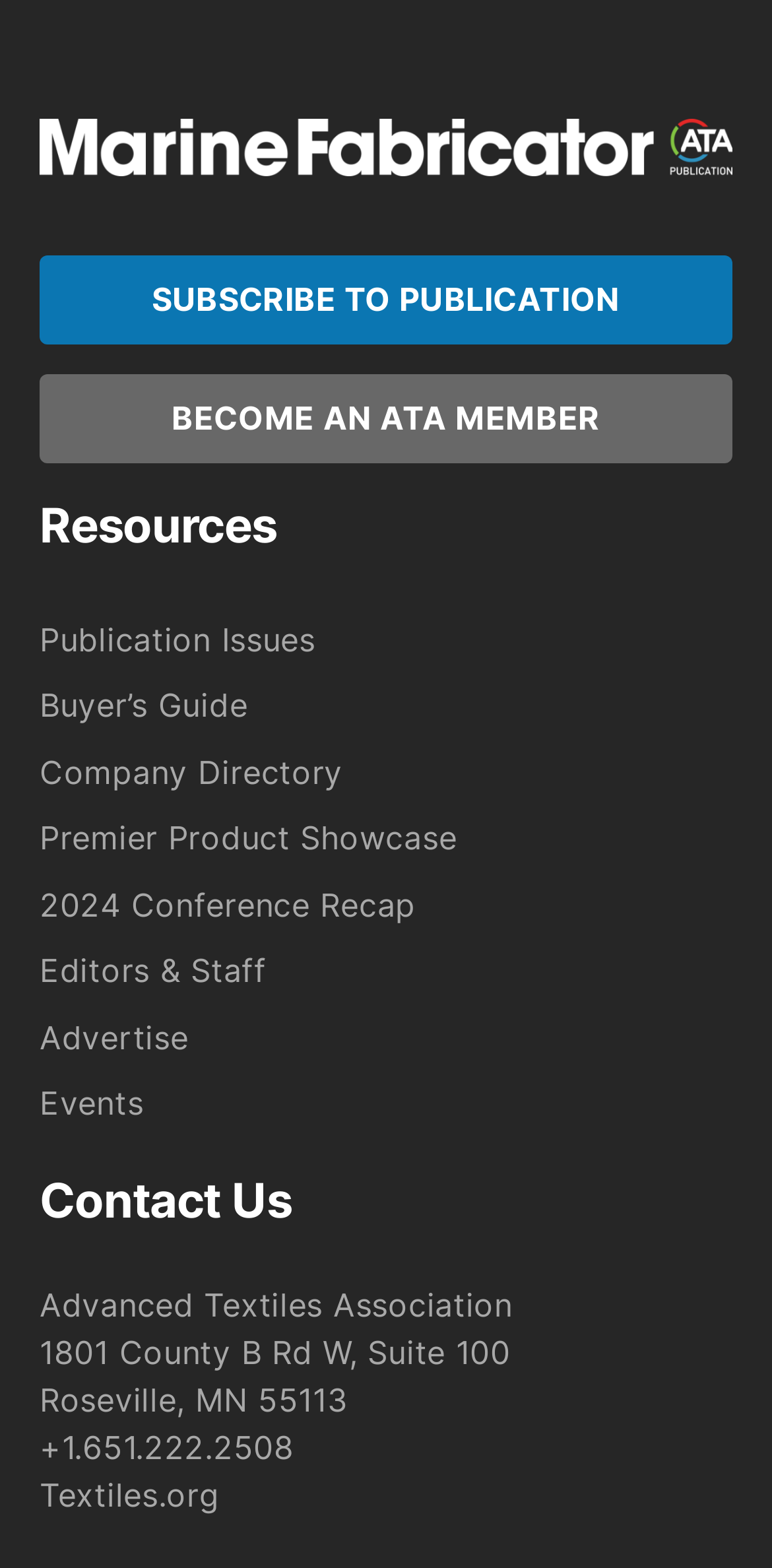Pinpoint the bounding box coordinates of the area that should be clicked to complete the following instruction: "Become an ATA member". The coordinates must be given as four float numbers between 0 and 1, i.e., [left, top, right, bottom].

[0.051, 0.308, 0.949, 0.365]